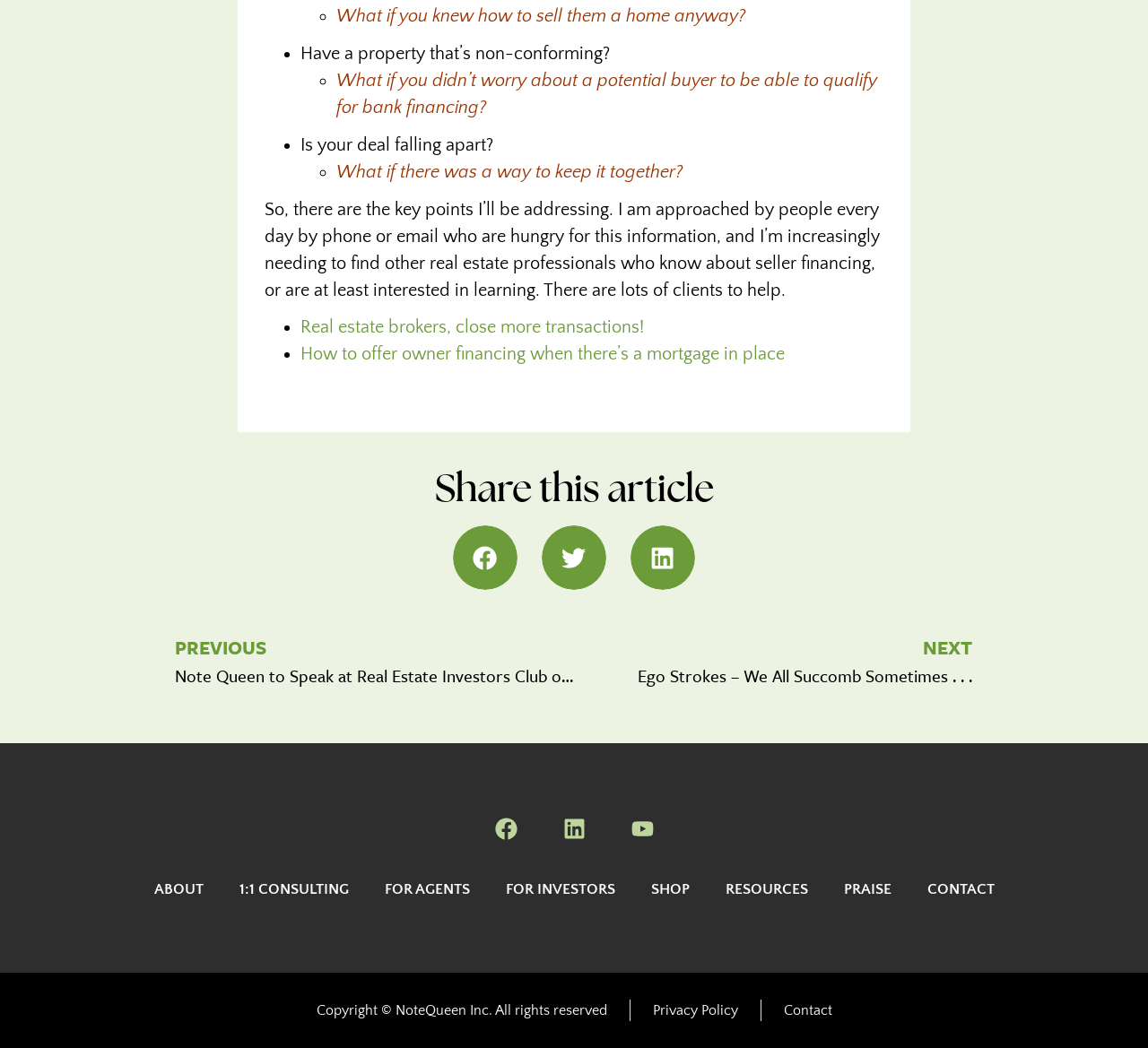Specify the bounding box coordinates of the region I need to click to perform the following instruction: "Read about seller financing". The coordinates must be four float numbers in the range of 0 to 1, i.e., [left, top, right, bottom].

[0.262, 0.303, 0.561, 0.321]